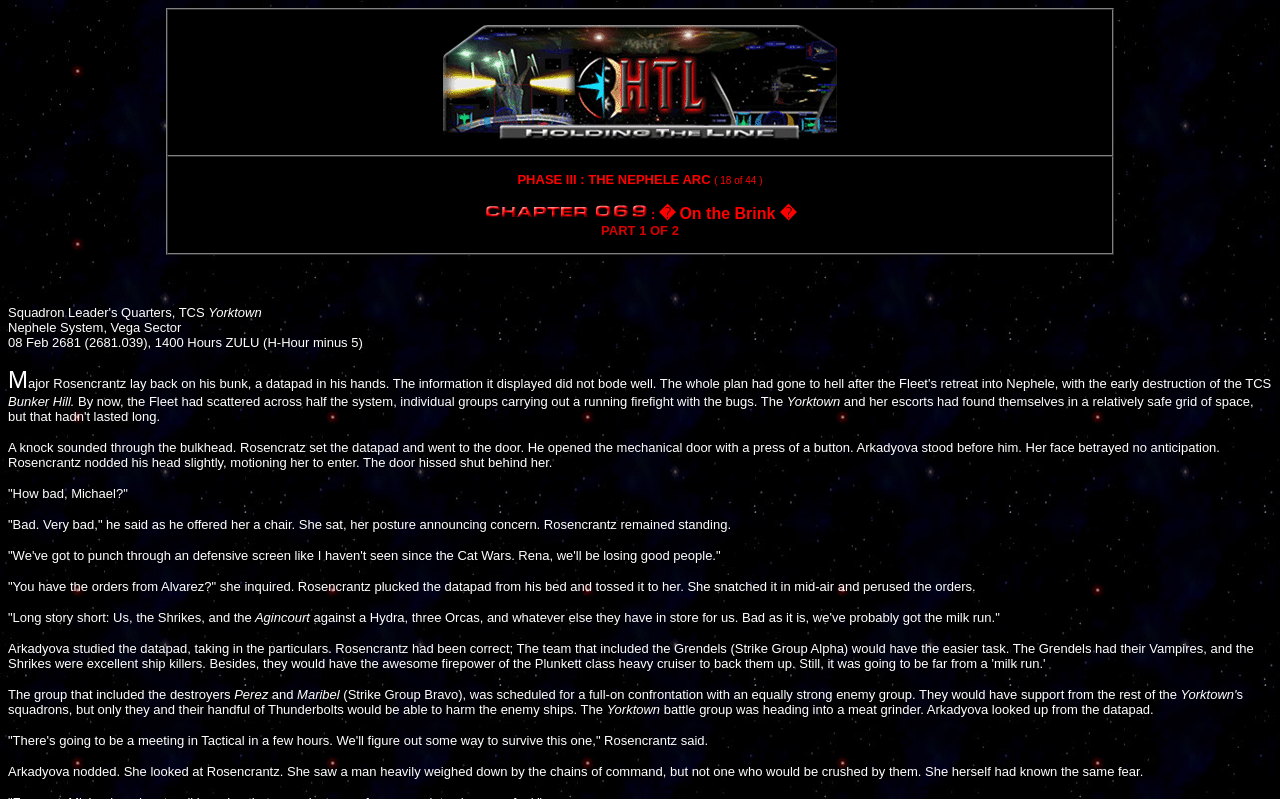Provide a short, one-word or phrase answer to the question below:
What is the name of the system where the story takes place?

Nephele System